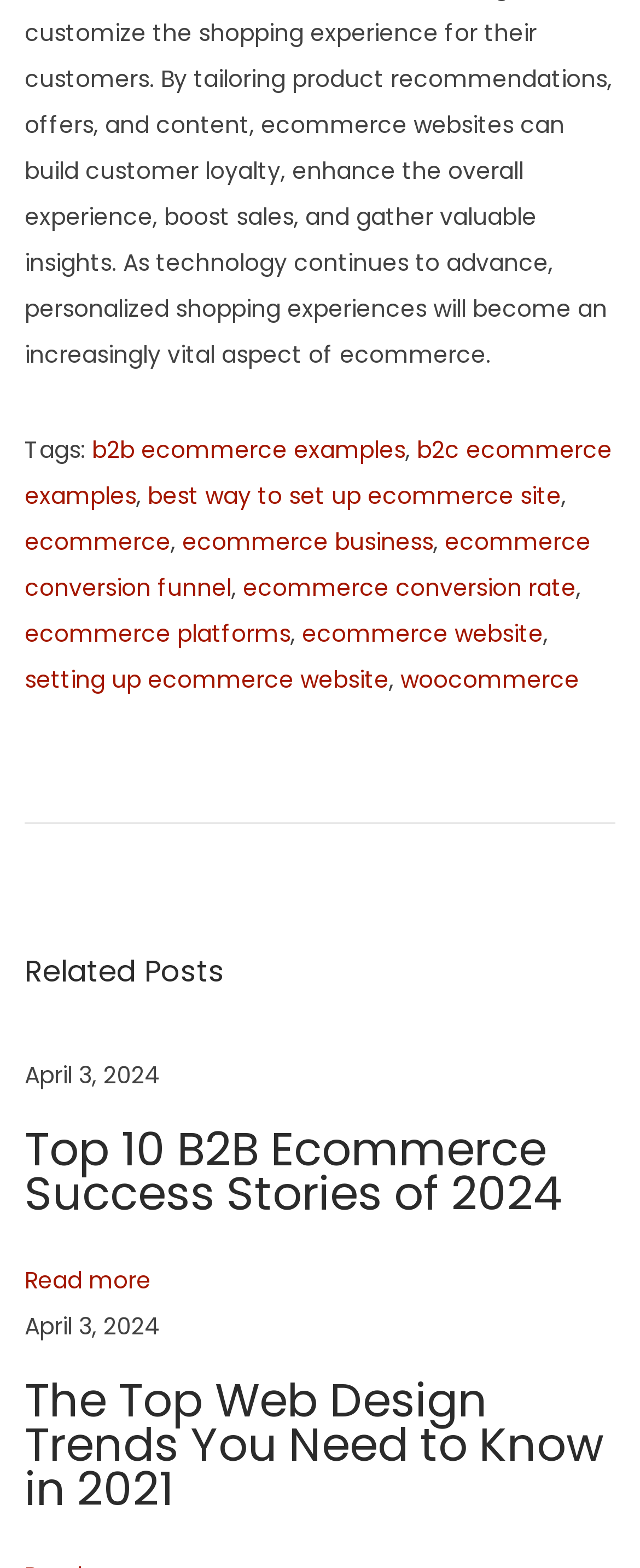What is the date of the latest article?
Answer with a single word or short phrase according to what you see in the image.

April 3, 2024